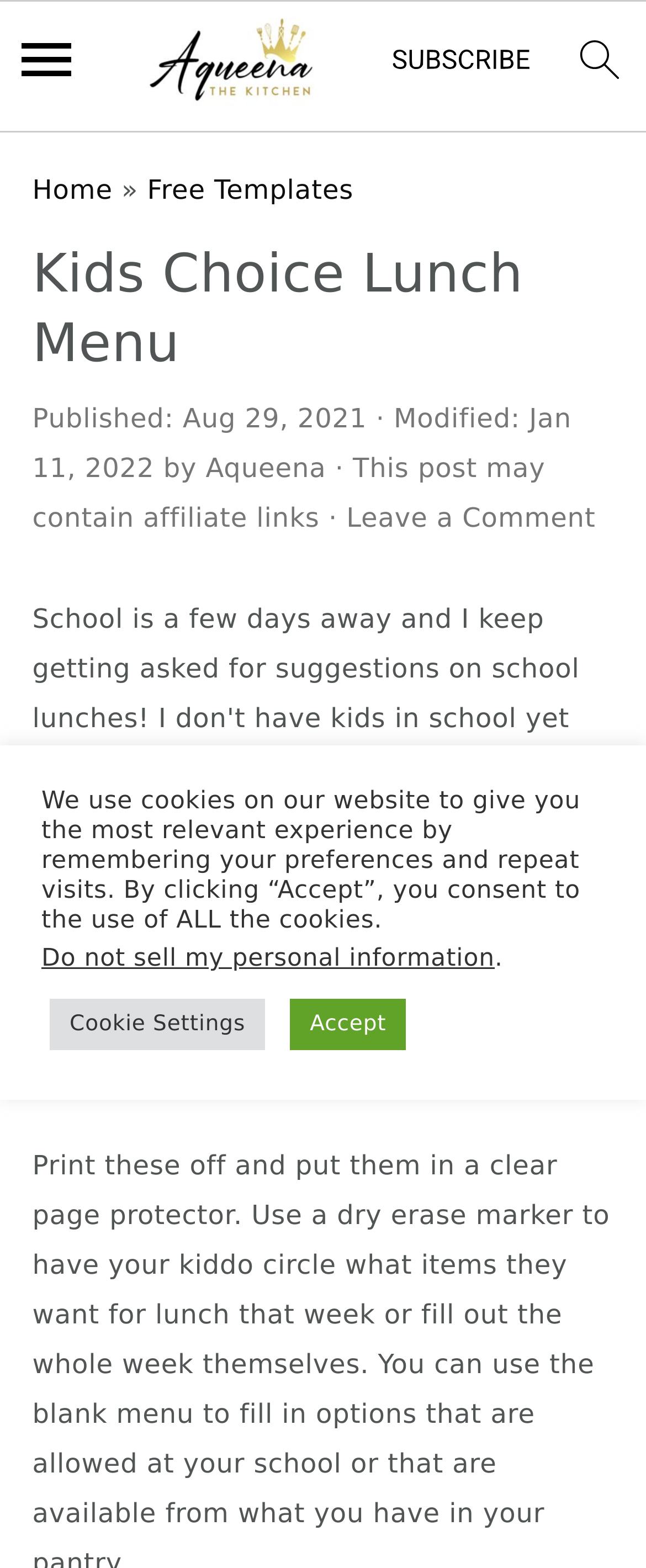Identify the bounding box coordinates of the clickable region necessary to fulfill the following instruction: "Leave a comment". The bounding box coordinates should be four float numbers between 0 and 1, i.e., [left, top, right, bottom].

[0.536, 0.32, 0.922, 0.34]